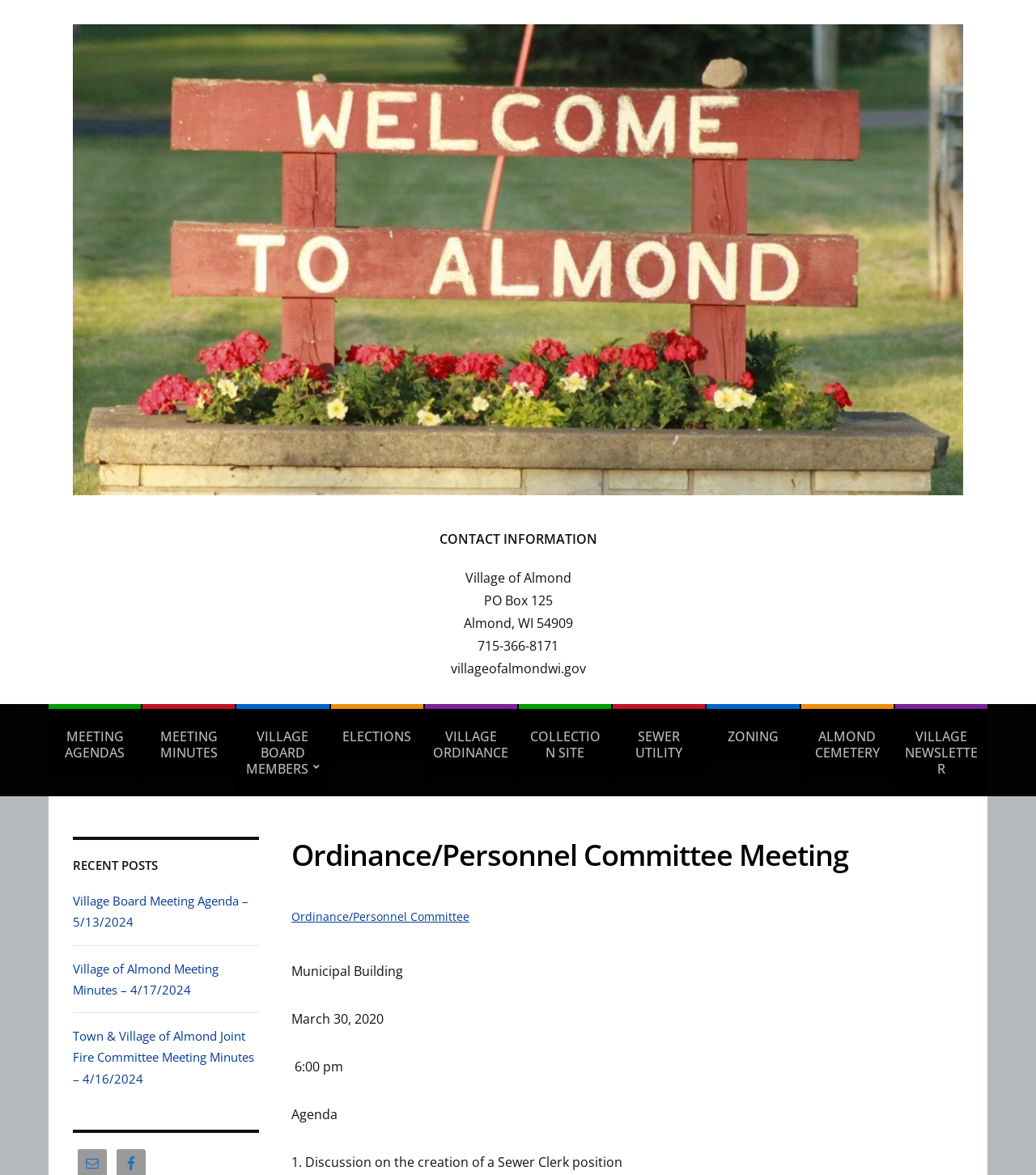Provide a short answer to the following question with just one word or phrase: What is the topic of the Ordinance/Personnel Committee Meeting?

Discussion on the creation of a Sewer Clerk position